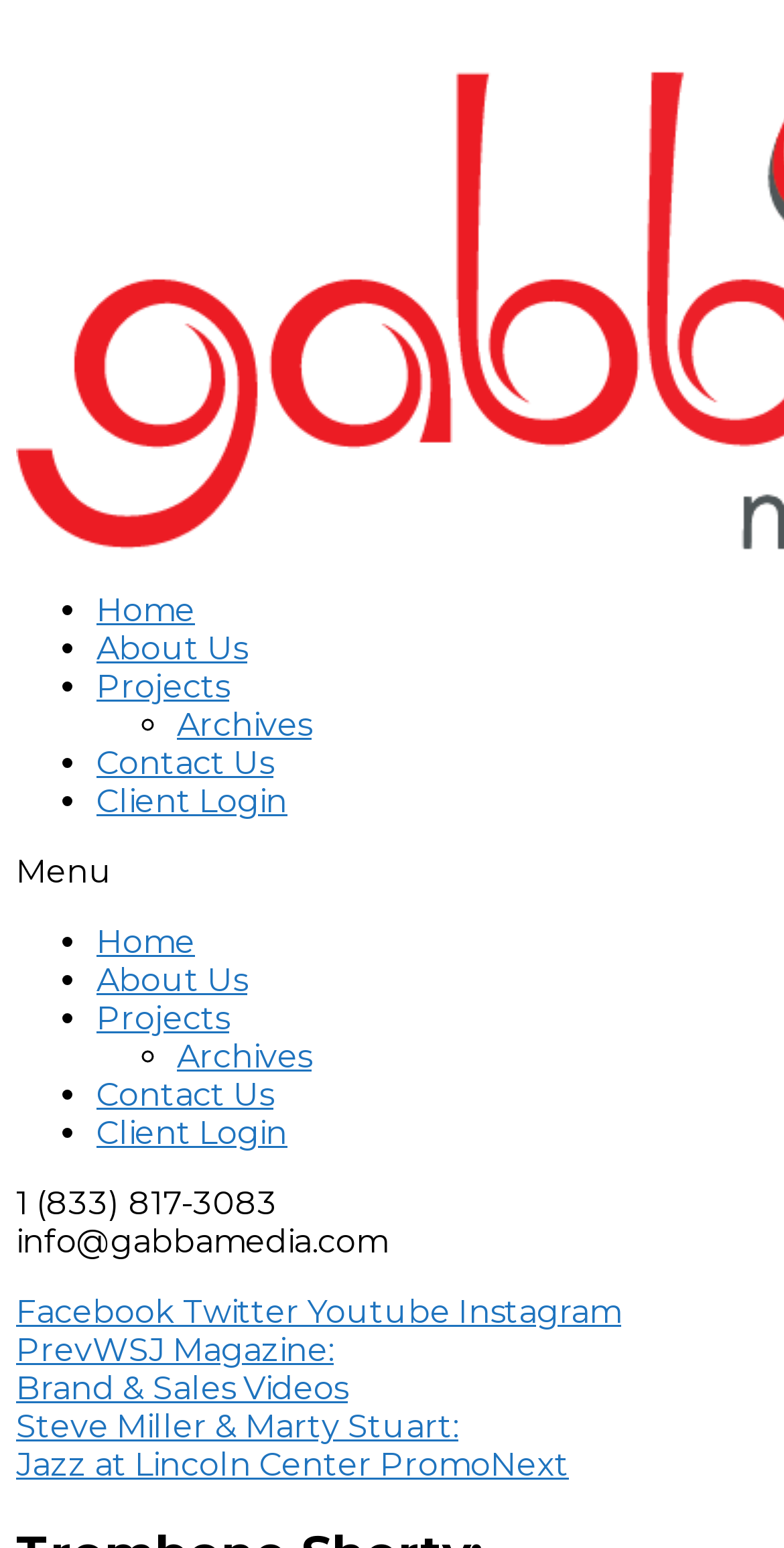Specify the bounding box coordinates of the area to click in order to follow the given instruction: "Open About Us."

[0.123, 0.406, 0.315, 0.431]